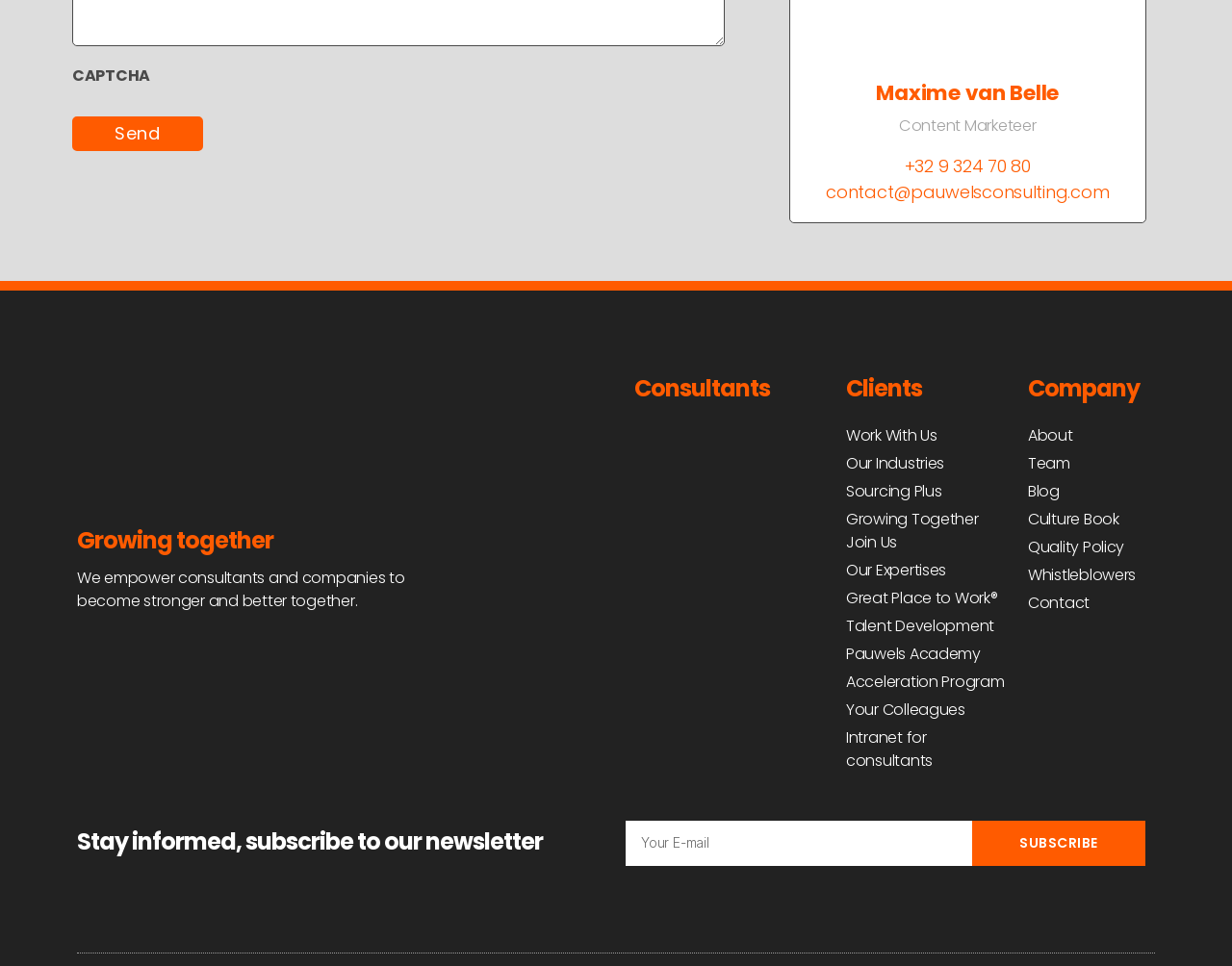What is the tagline of the company?
We need a detailed and exhaustive answer to the question. Please elaborate.

The webpage contains a heading element with the text 'Growing together' which is likely the tagline of the company.